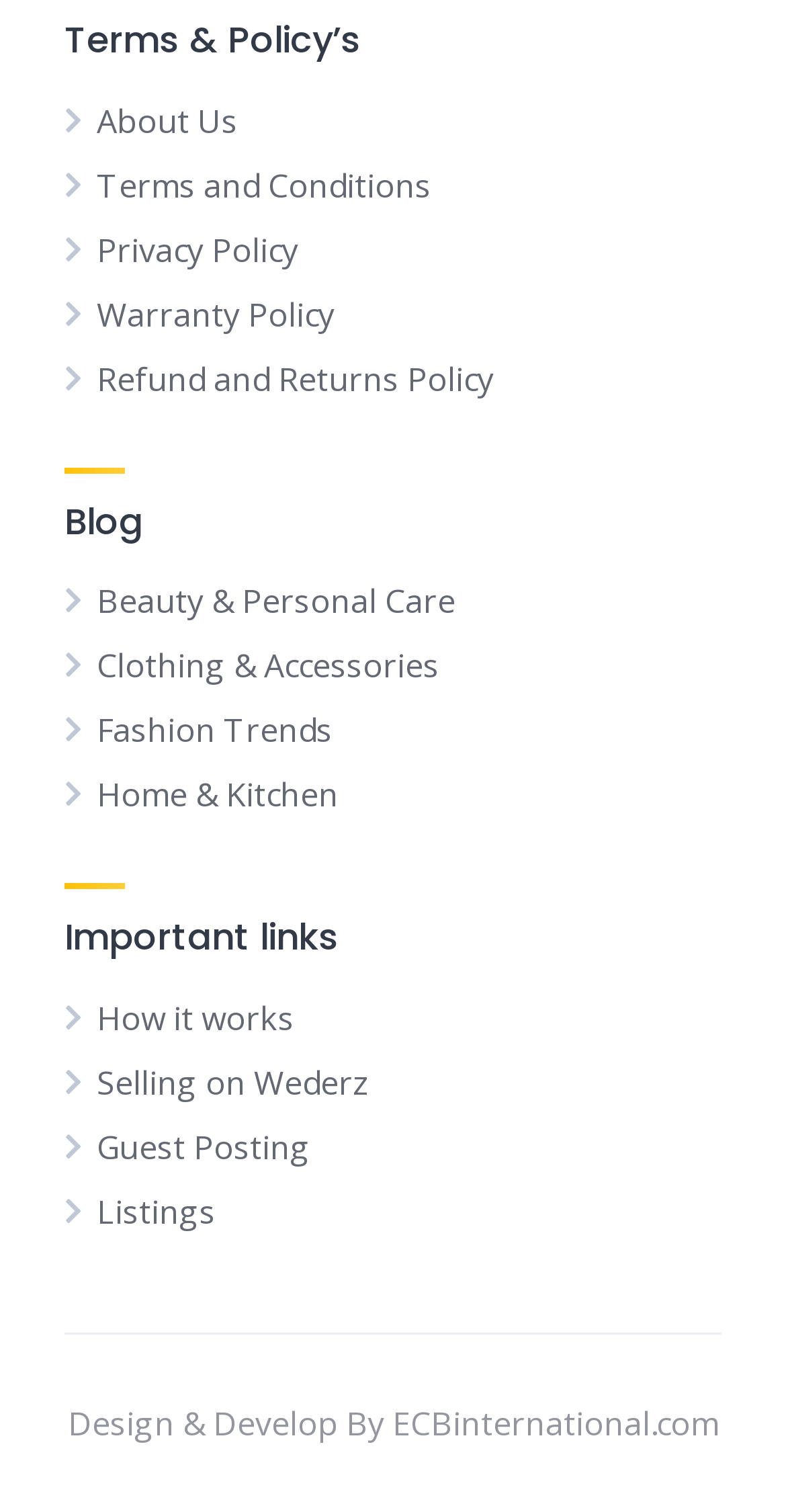Please mark the bounding box coordinates of the area that should be clicked to carry out the instruction: "Read the blog".

[0.082, 0.309, 0.918, 0.361]